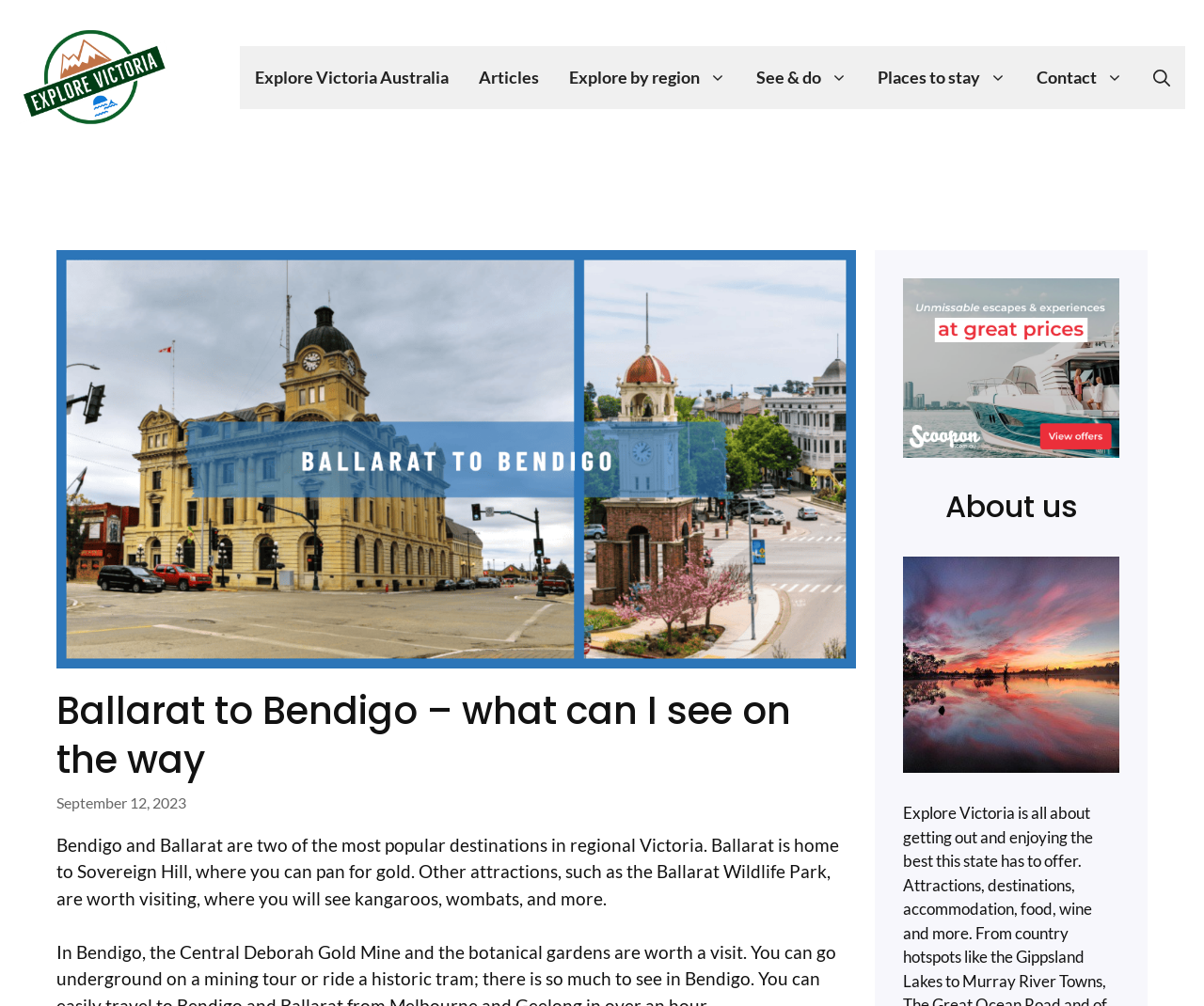Please mark the clickable region by giving the bounding box coordinates needed to complete this instruction: "Click Explore Victoria link".

[0.016, 0.064, 0.141, 0.086]